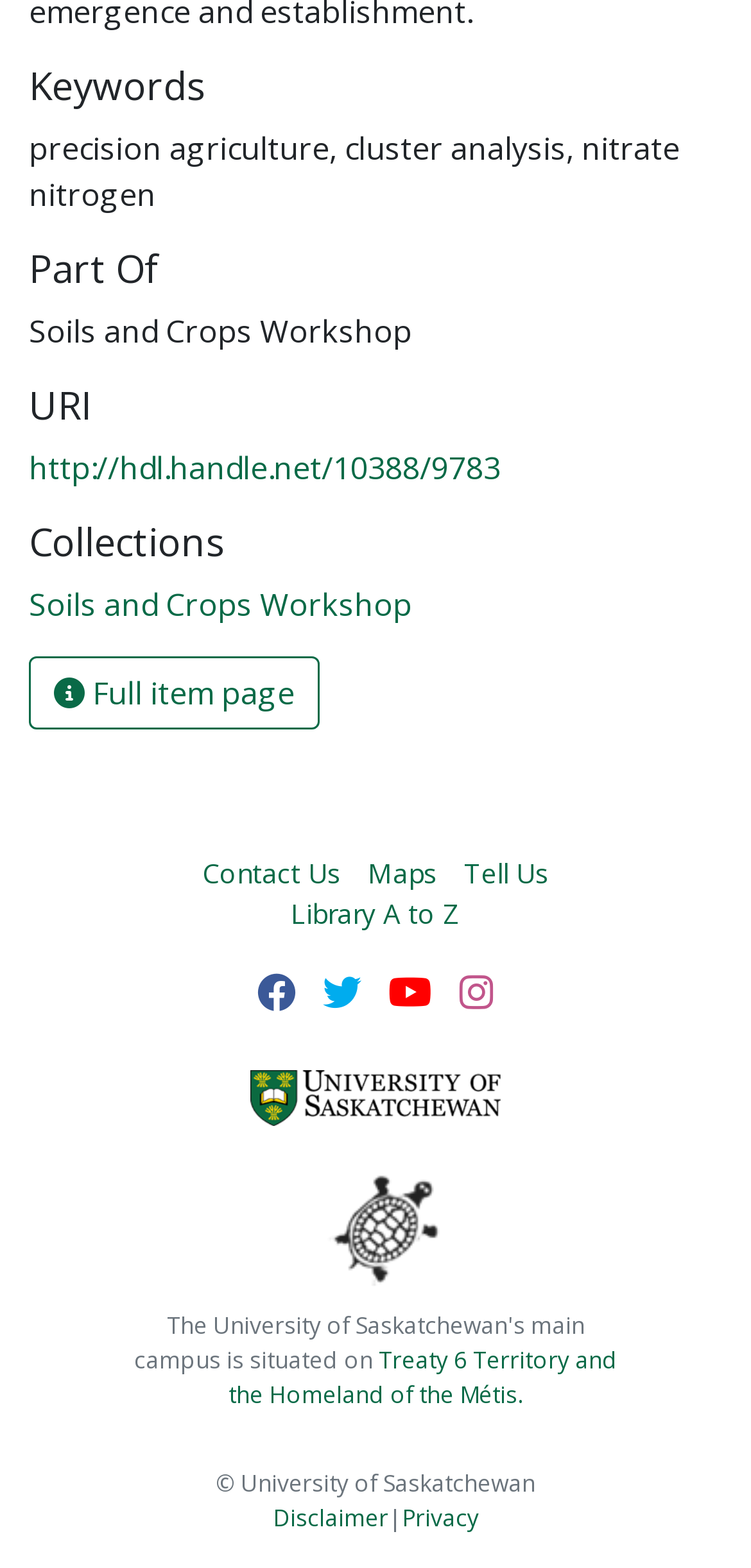Please answer the following query using a single word or phrase: 
What is the URI of the resource?

http://hdl.handle.net/10388/9783